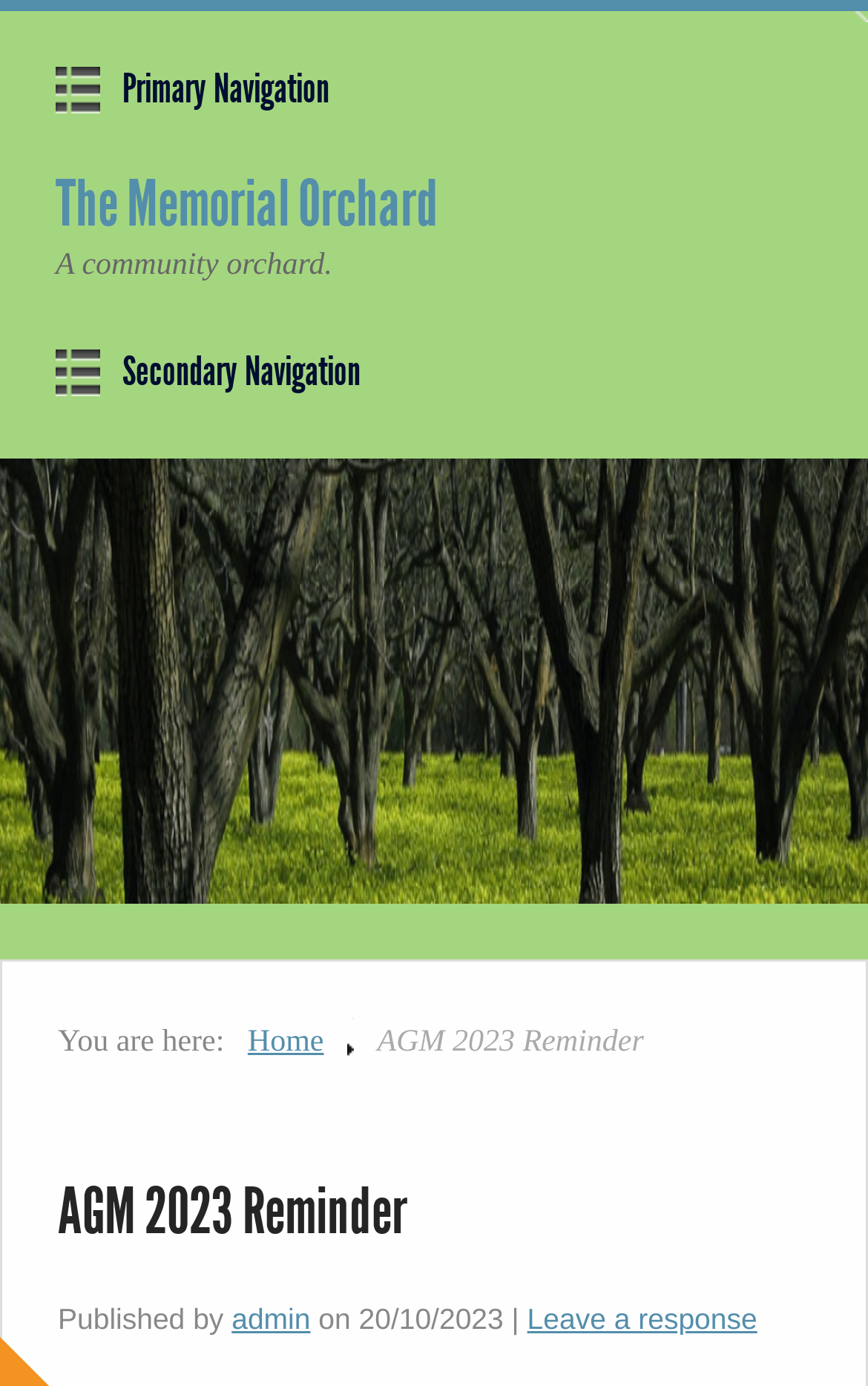Calculate the bounding box coordinates for the UI element based on the following description: "Home". Ensure the coordinates are four float numbers between 0 and 1, i.e., [left, top, right, bottom].

[0.285, 0.741, 0.373, 0.765]